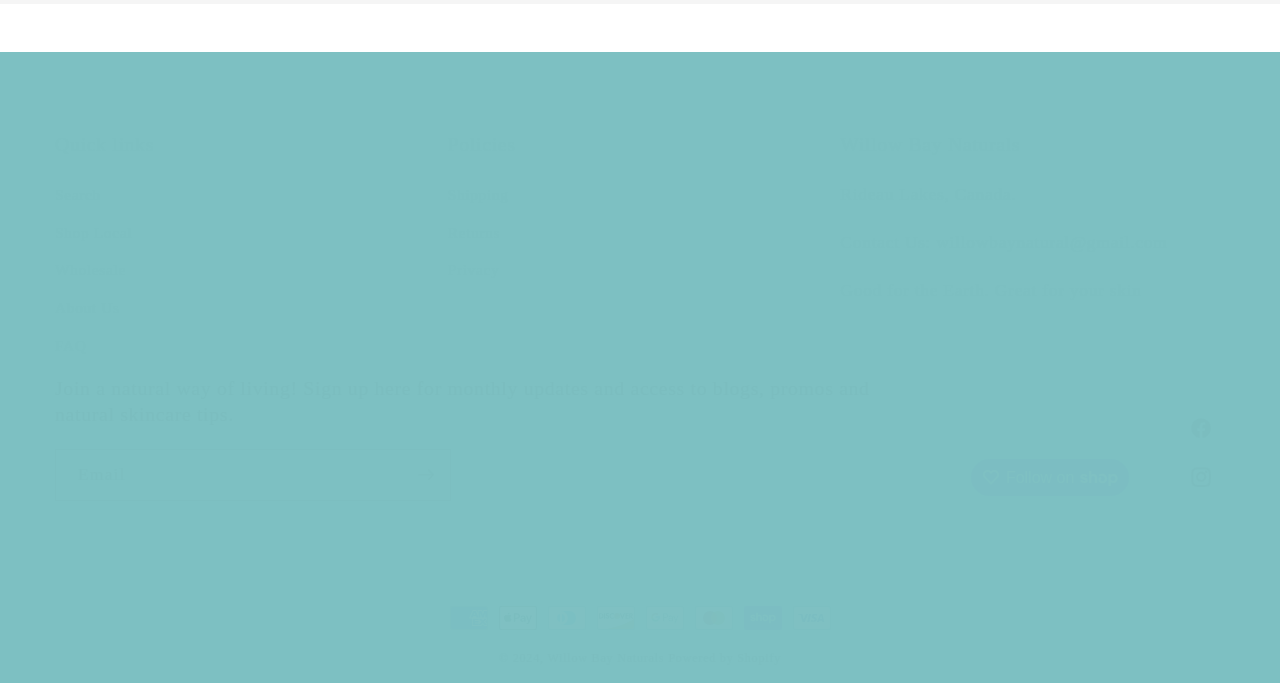Determine the bounding box for the HTML element described here: "FAQ". The coordinates should be given as [left, top, right, bottom] with each number being a float between 0 and 1.

[0.043, 0.479, 0.068, 0.534]